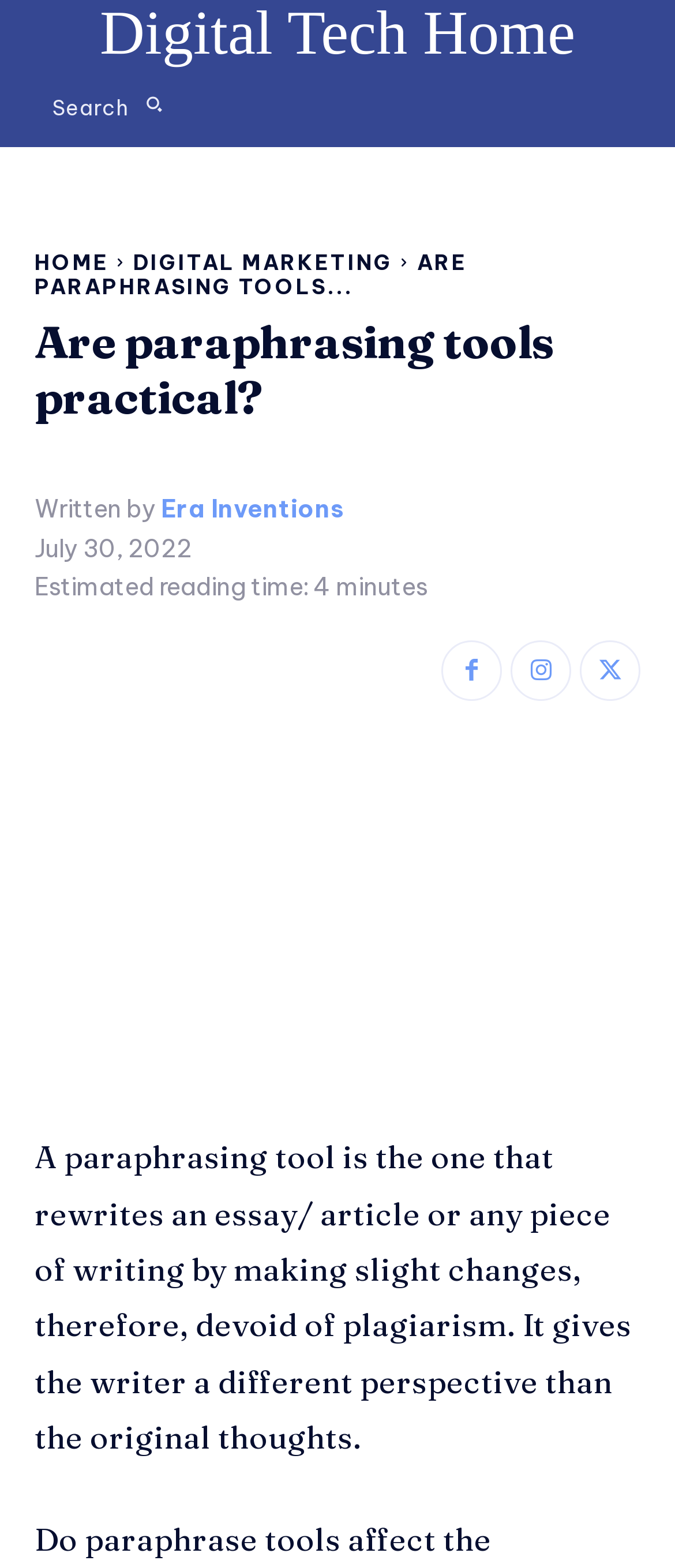What is the purpose of a paraphrasing tool?
Answer the question with a single word or phrase, referring to the image.

To give a different perspective